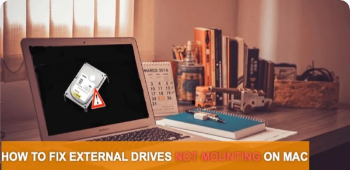What is the issue with the external hard drive?
Please look at the screenshot and answer in one word or a short phrase.

Connection issues